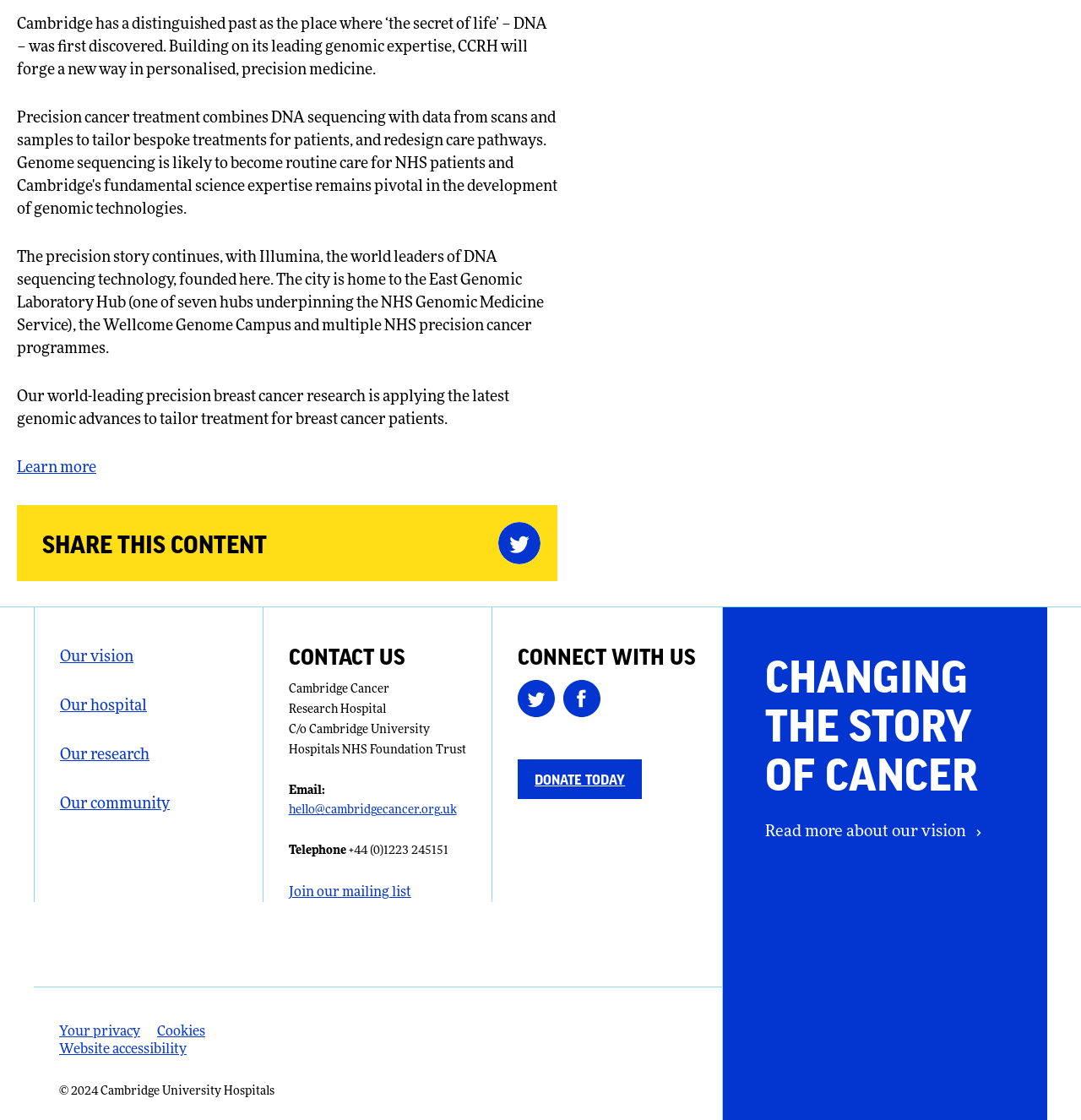Provide the bounding box coordinates of the section that needs to be clicked to accomplish the following instruction: "Contact us via email."

[0.267, 0.718, 0.422, 0.729]